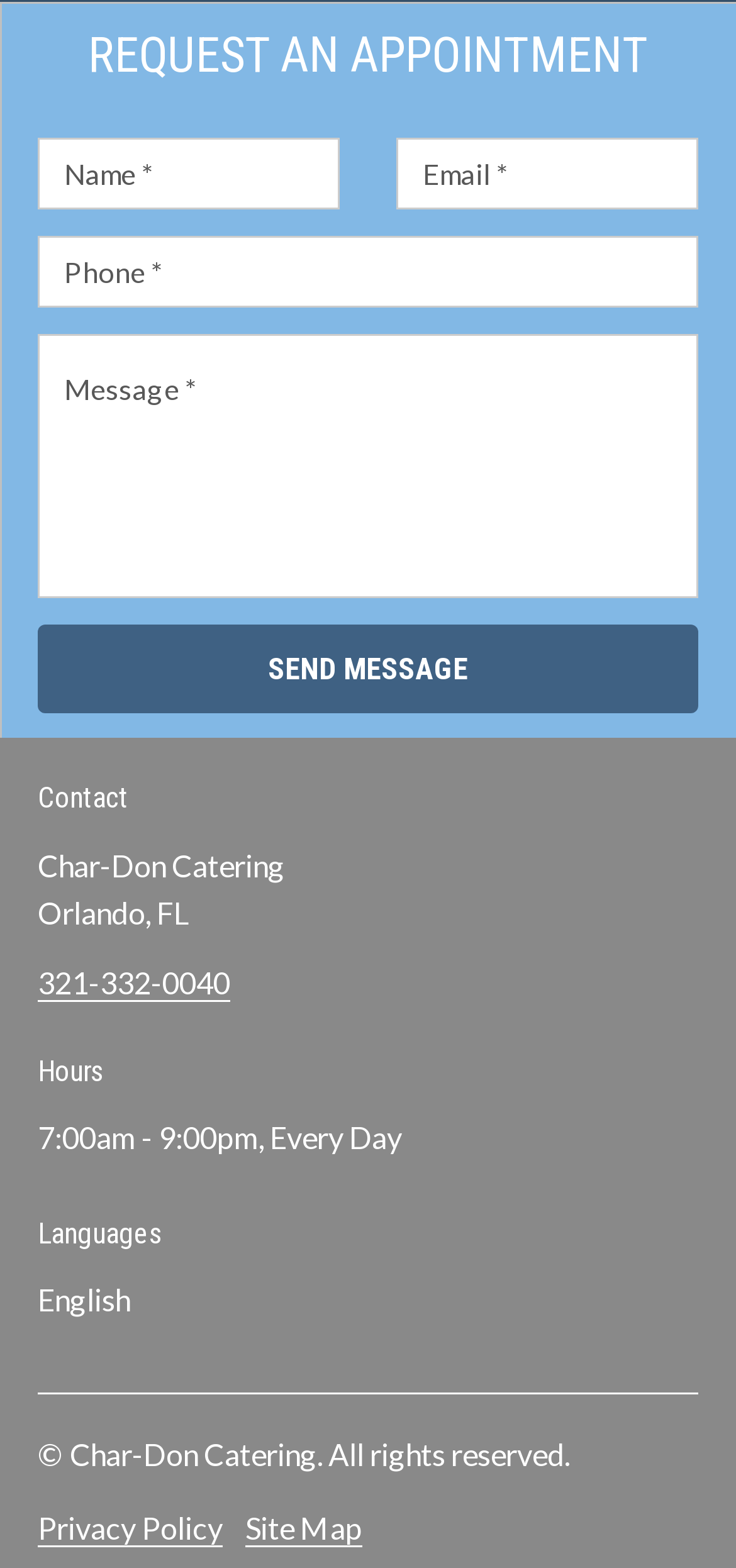Identify the bounding box coordinates of the region that should be clicked to execute the following instruction: "Browse Banda Desenhada Em Português Do Brasil - Originais Brasileiros E Traduções".

None